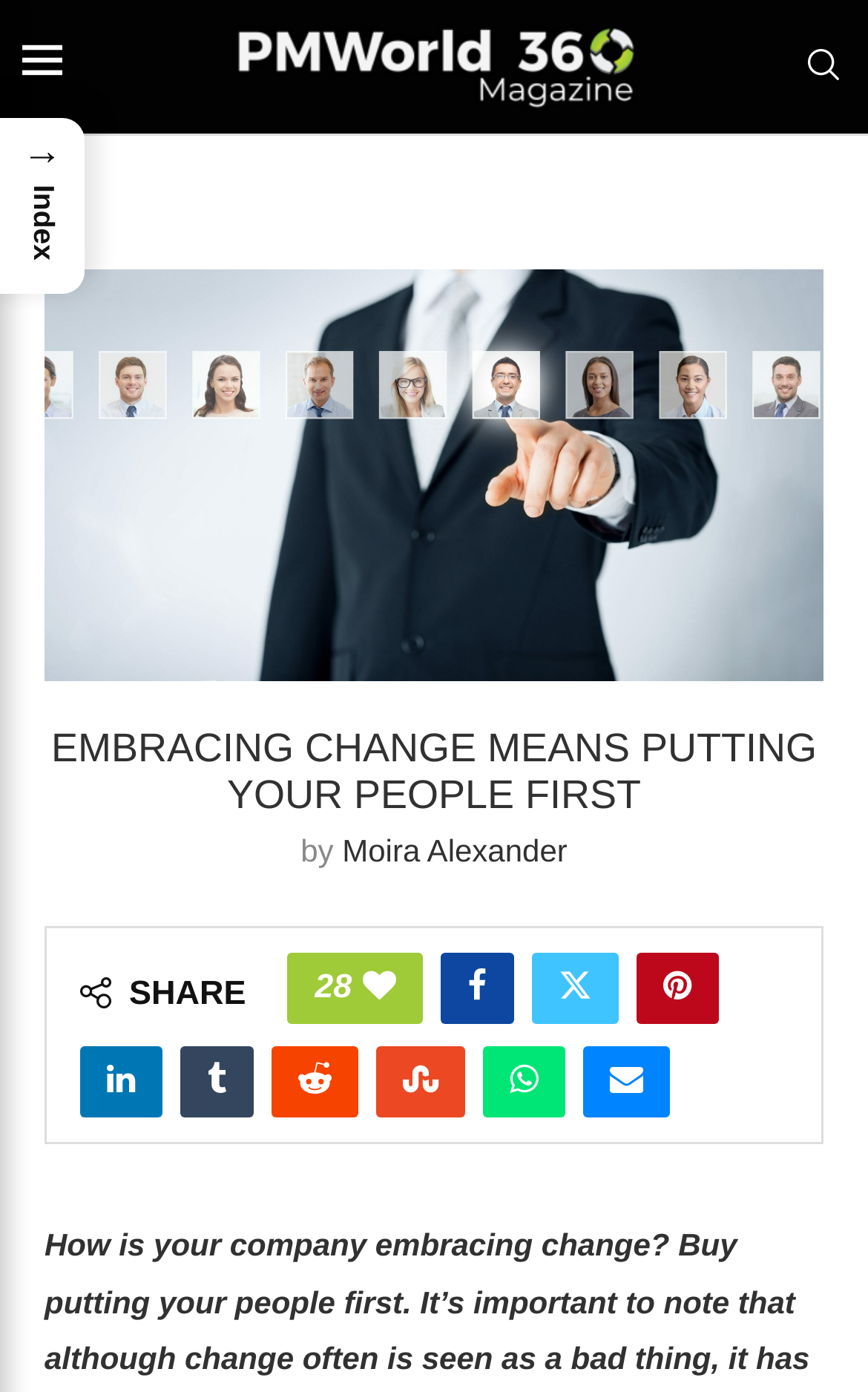Find and provide the bounding box coordinates for the UI element described with: "Tumblr".

[0.208, 0.752, 0.292, 0.803]